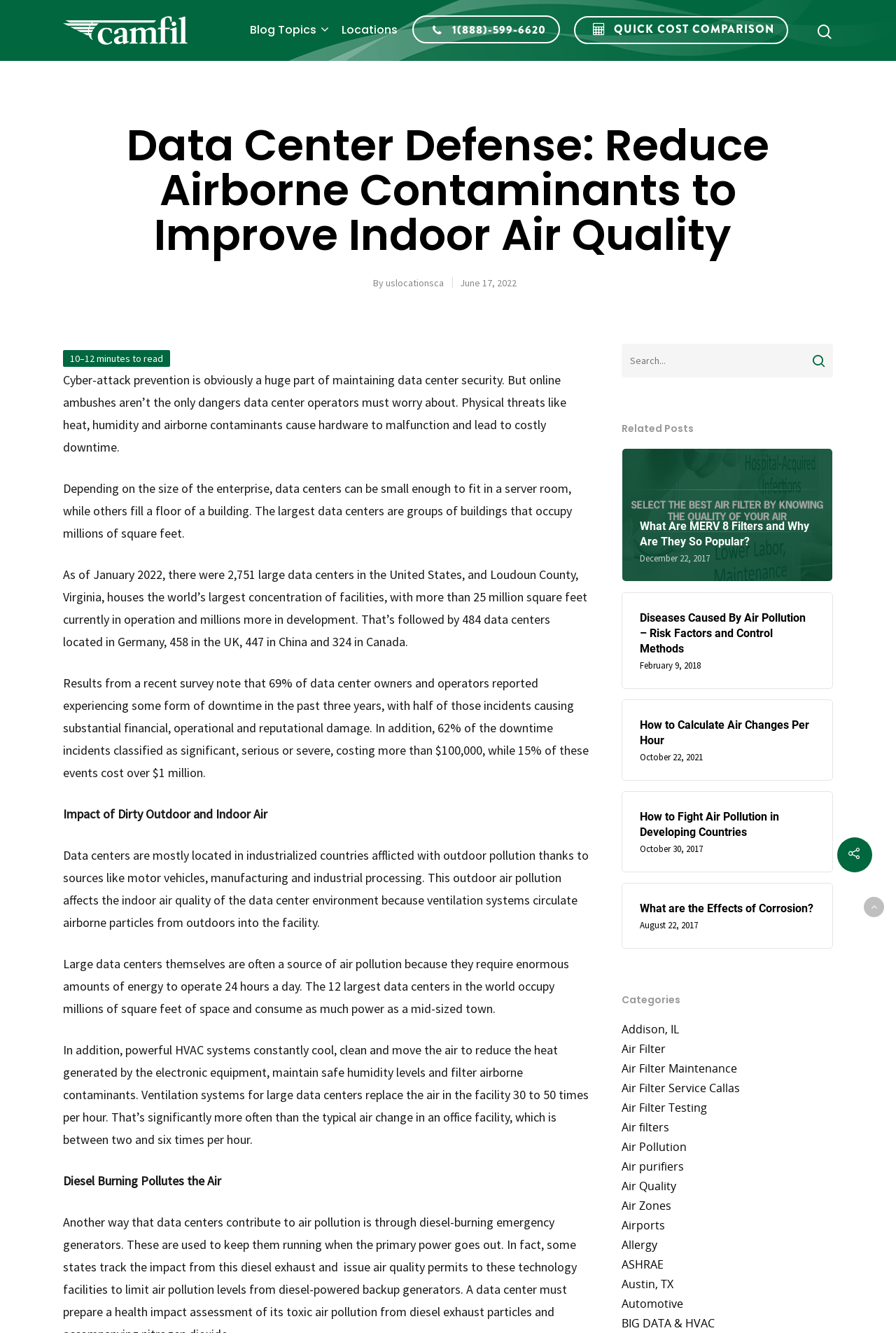Please determine the bounding box coordinates of the element to click in order to execute the following instruction: "View the 'Categories' section". The coordinates should be four float numbers between 0 and 1, specified as [left, top, right, bottom].

[0.693, 0.743, 0.93, 0.757]